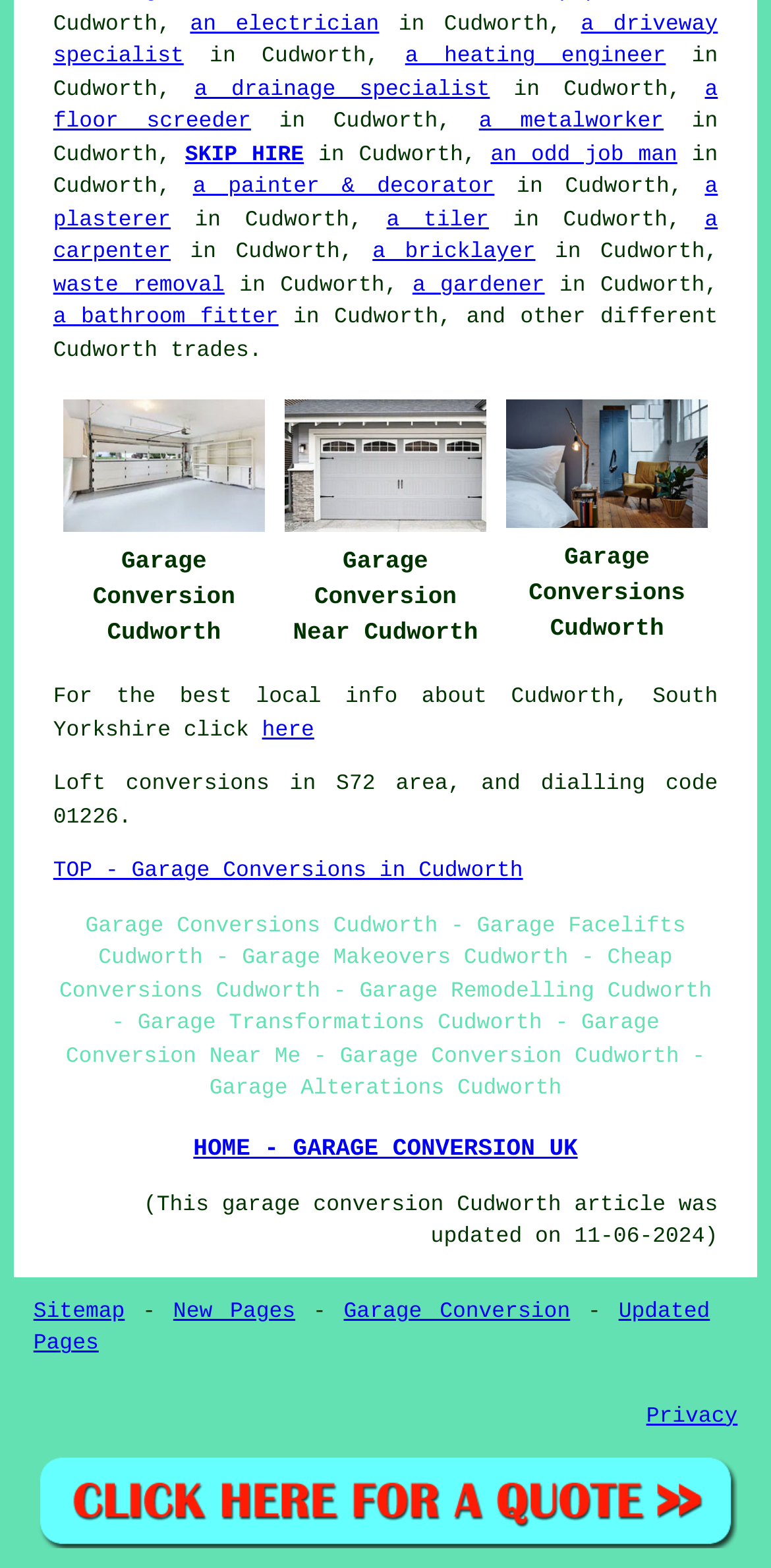Provide the bounding box coordinates for the specified HTML element described in this description: "HOME - GARAGE CONVERSION UK". The coordinates should be four float numbers ranging from 0 to 1, in the format [left, top, right, bottom].

[0.251, 0.724, 0.749, 0.741]